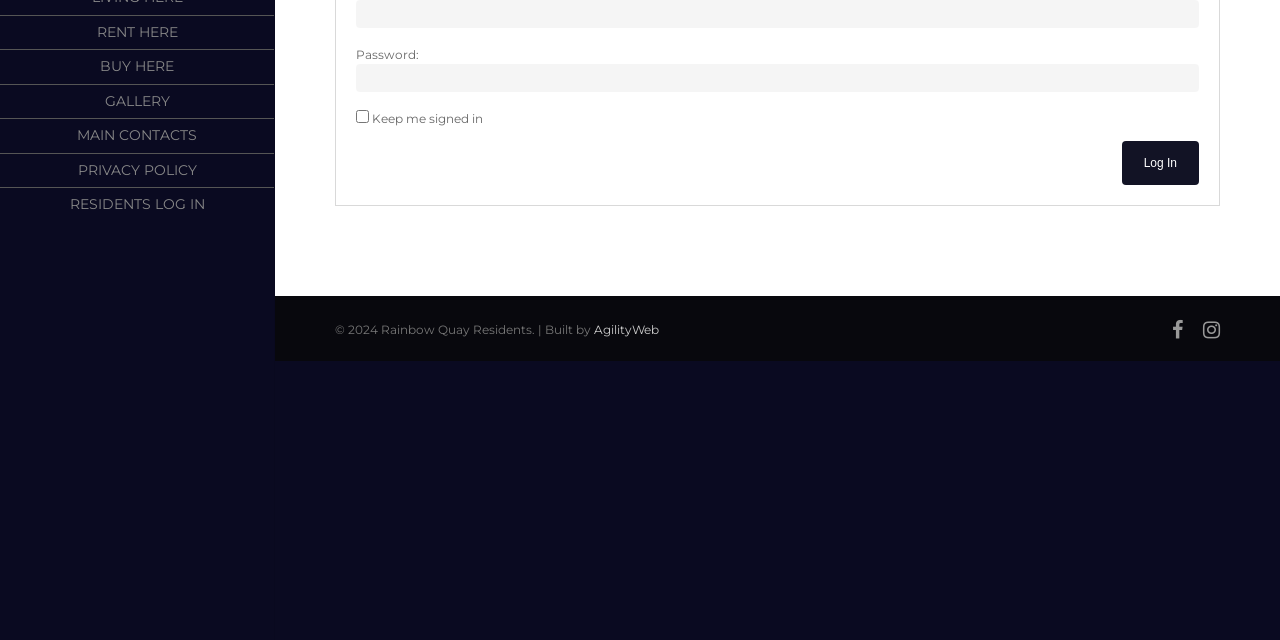Using the provided description Gallery, find the bounding box coordinates for the UI element. Provide the coordinates in (top-left x, top-left y, bottom-right x, bottom-right y) format, ensuring all values are between 0 and 1.

[0.082, 0.132, 0.132, 0.185]